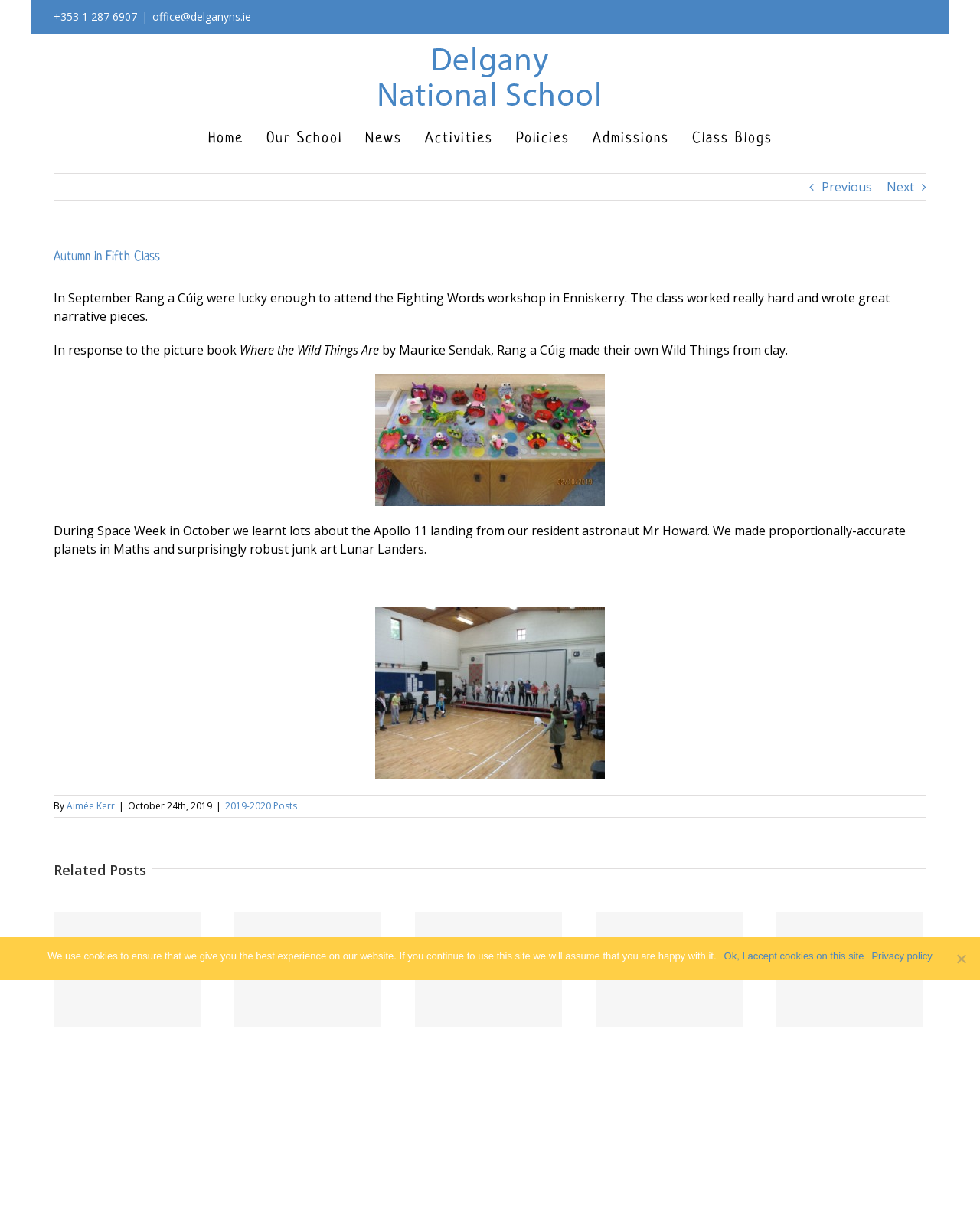Locate the bounding box coordinates of the area you need to click to fulfill this instruction: 'Click the 'Aimée Kerr' link'. The coordinates must be in the form of four float numbers ranging from 0 to 1: [left, top, right, bottom].

[0.068, 0.661, 0.117, 0.672]